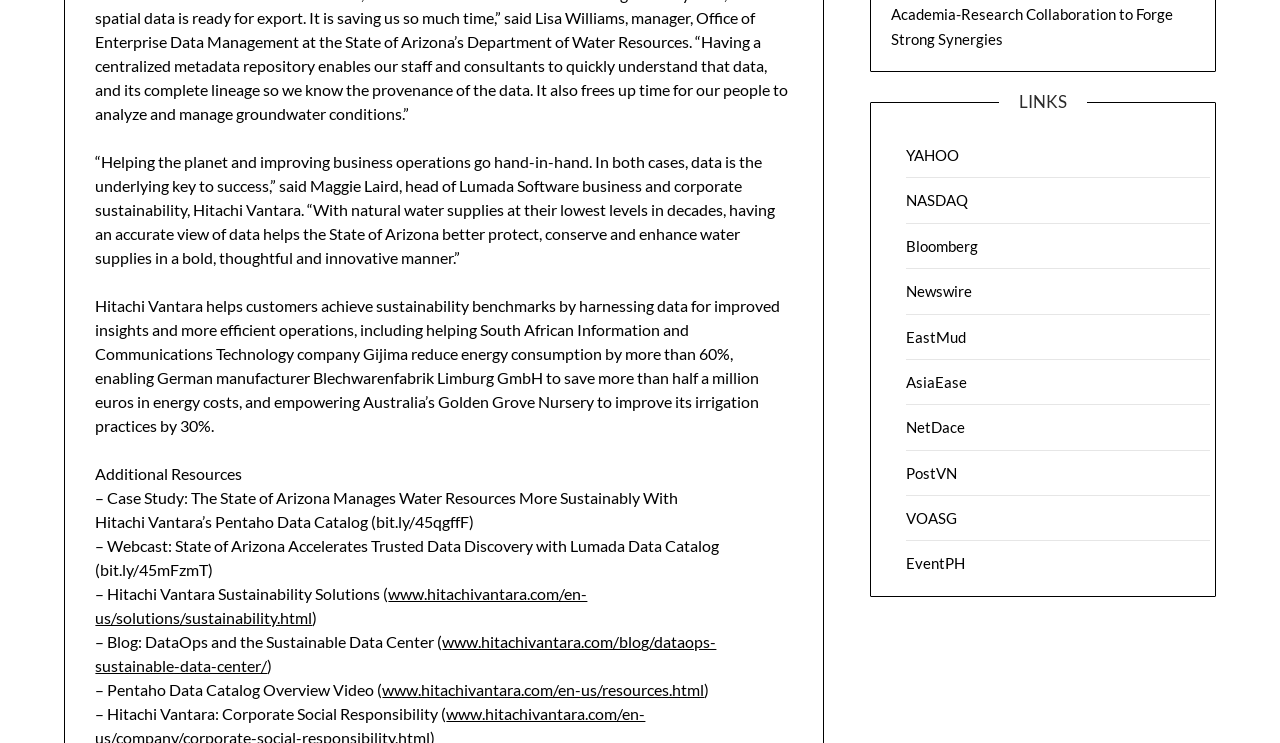Can you give a detailed response to the following question using the information from the image? What is the main topic of the webpage?

The webpage appears to be discussing the importance of data in achieving sustainability benchmarks, with examples of companies that have successfully reduced energy consumption and improved their operations. The text mentions 'helping the planet and improving business operations' and provides case studies and resources related to sustainability.